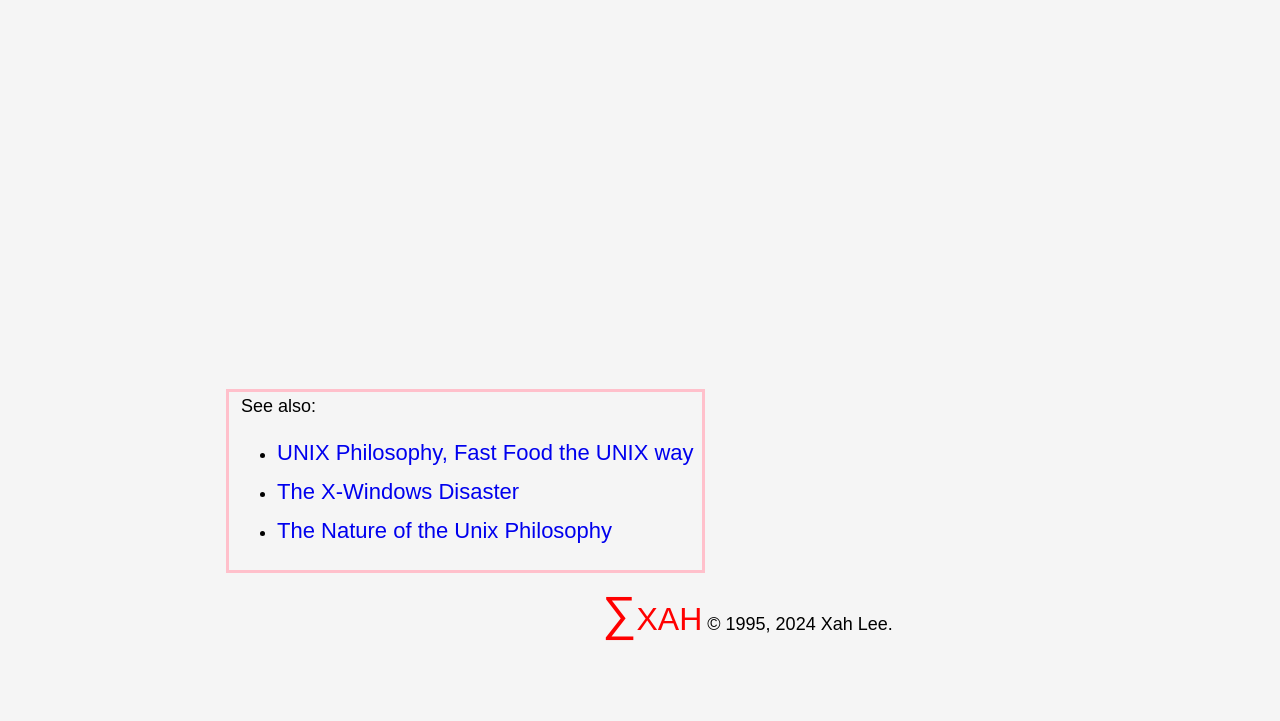Using the format (top-left x, top-left y, bottom-right x, bottom-right y), provide the bounding box coordinates for the described UI element. All values should be floating point numbers between 0 and 1: ∑XAH

[0.471, 0.813, 0.549, 0.889]